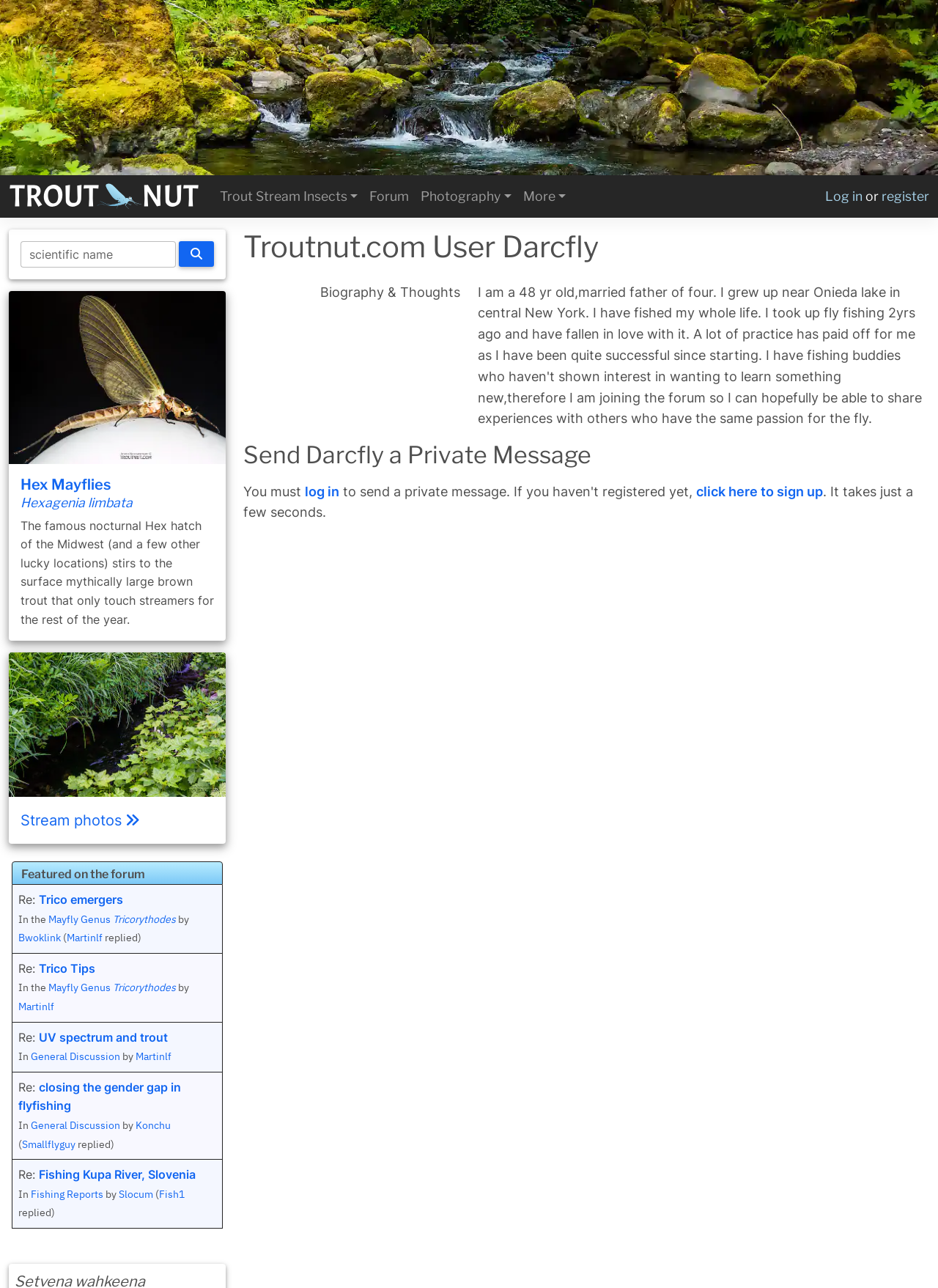Please identify the bounding box coordinates of the region to click in order to complete the given instruction: "Search for a scientific name". The coordinates should be four float numbers between 0 and 1, i.e., [left, top, right, bottom].

[0.022, 0.187, 0.188, 0.208]